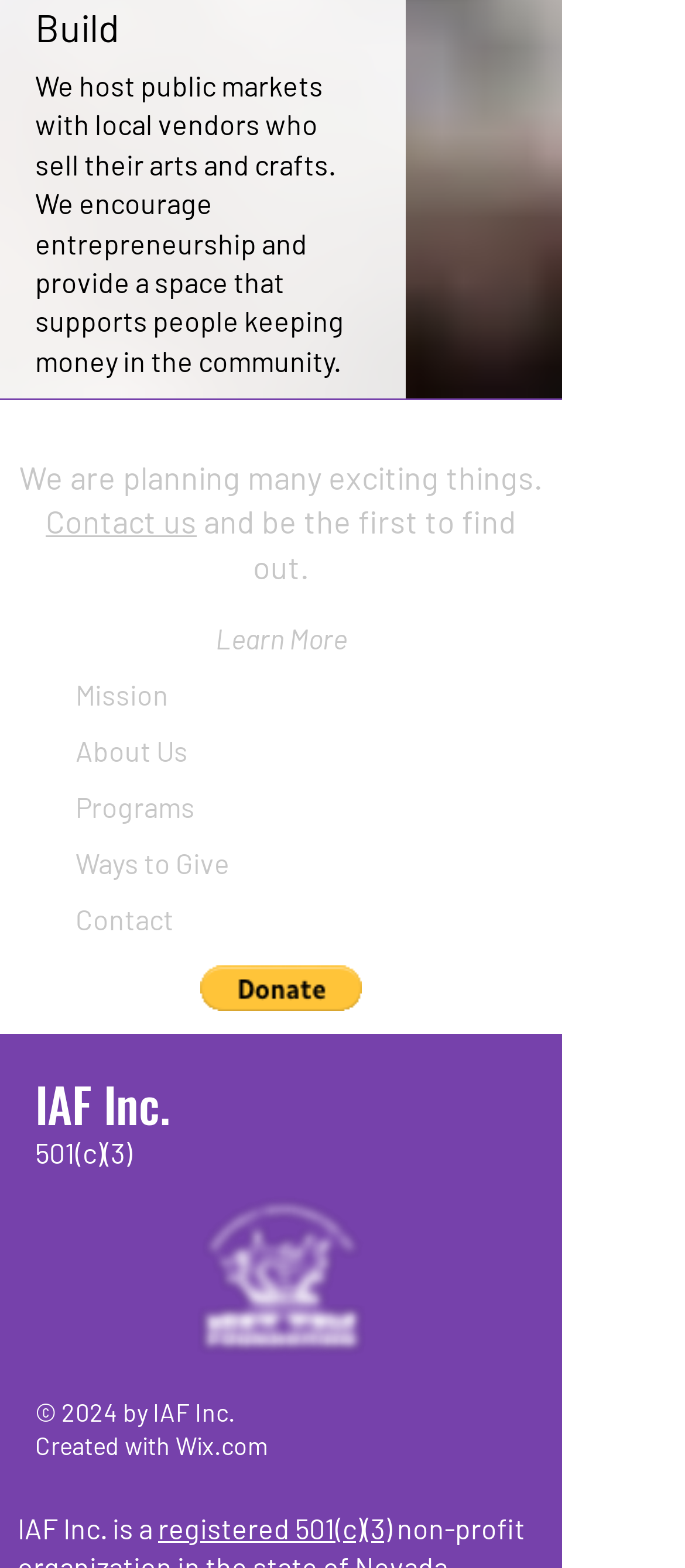Please identify the bounding box coordinates of the clickable area that will fulfill the following instruction: "Donate via PayPal". The coordinates should be in the format of four float numbers between 0 and 1, i.e., [left, top, right, bottom].

[0.292, 0.615, 0.528, 0.645]